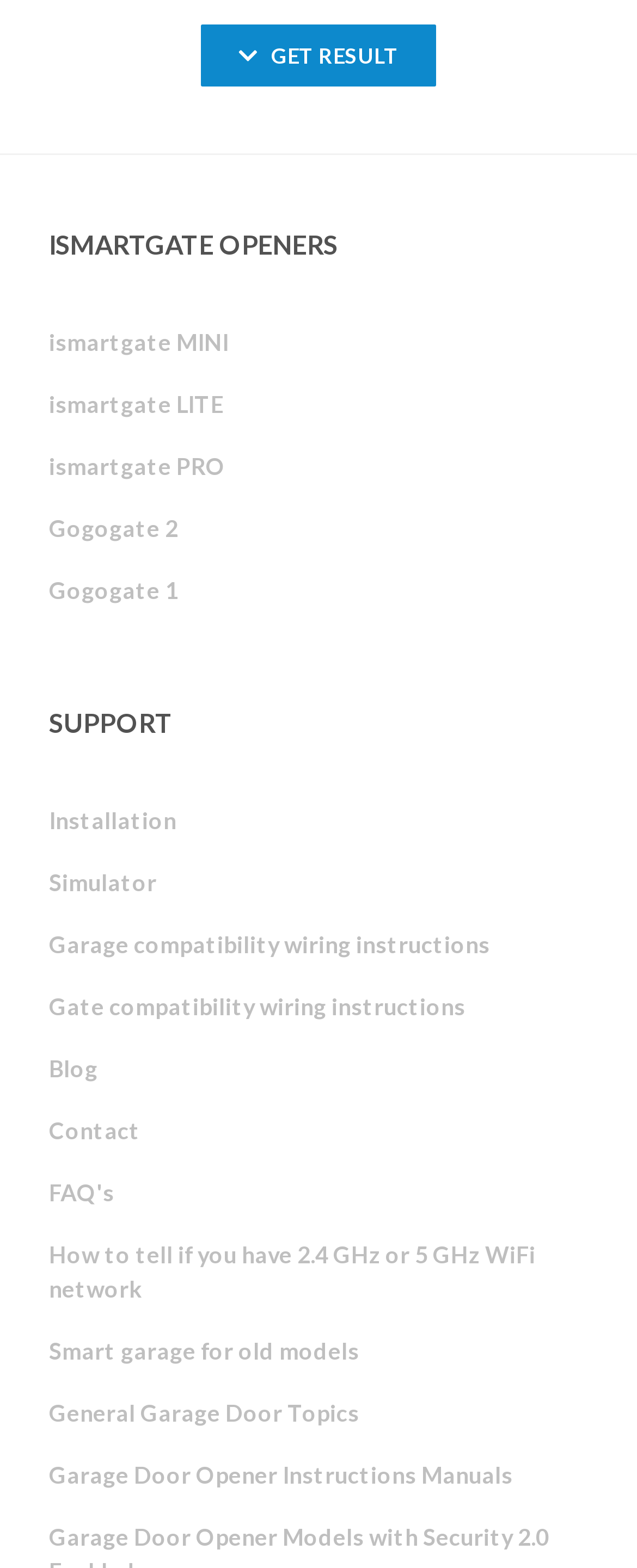How many links are there under 'SUPPORT'?
Please provide a comprehensive and detailed answer to the question.

From the support section, I can count the number of links. There are 13 links under 'SUPPORT', which are 'Installation', 'Simulator', ..., 'Garage Door Opener Instructions Manuals'.